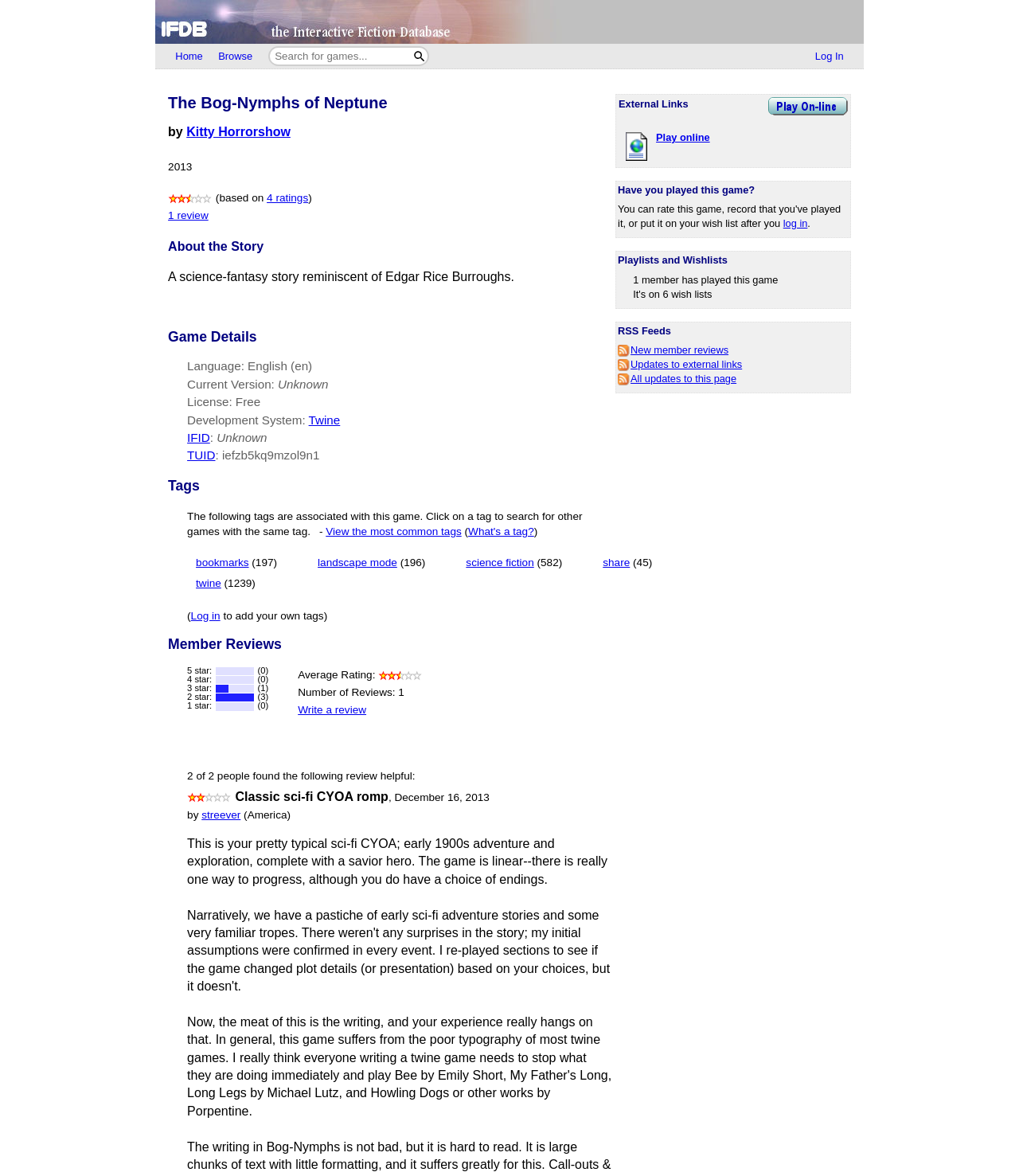Please predict the bounding box coordinates (top-left x, top-left y, bottom-right x, bottom-right y) for the UI element in the screenshot that fits the description: 4 ratings

[0.262, 0.163, 0.303, 0.173]